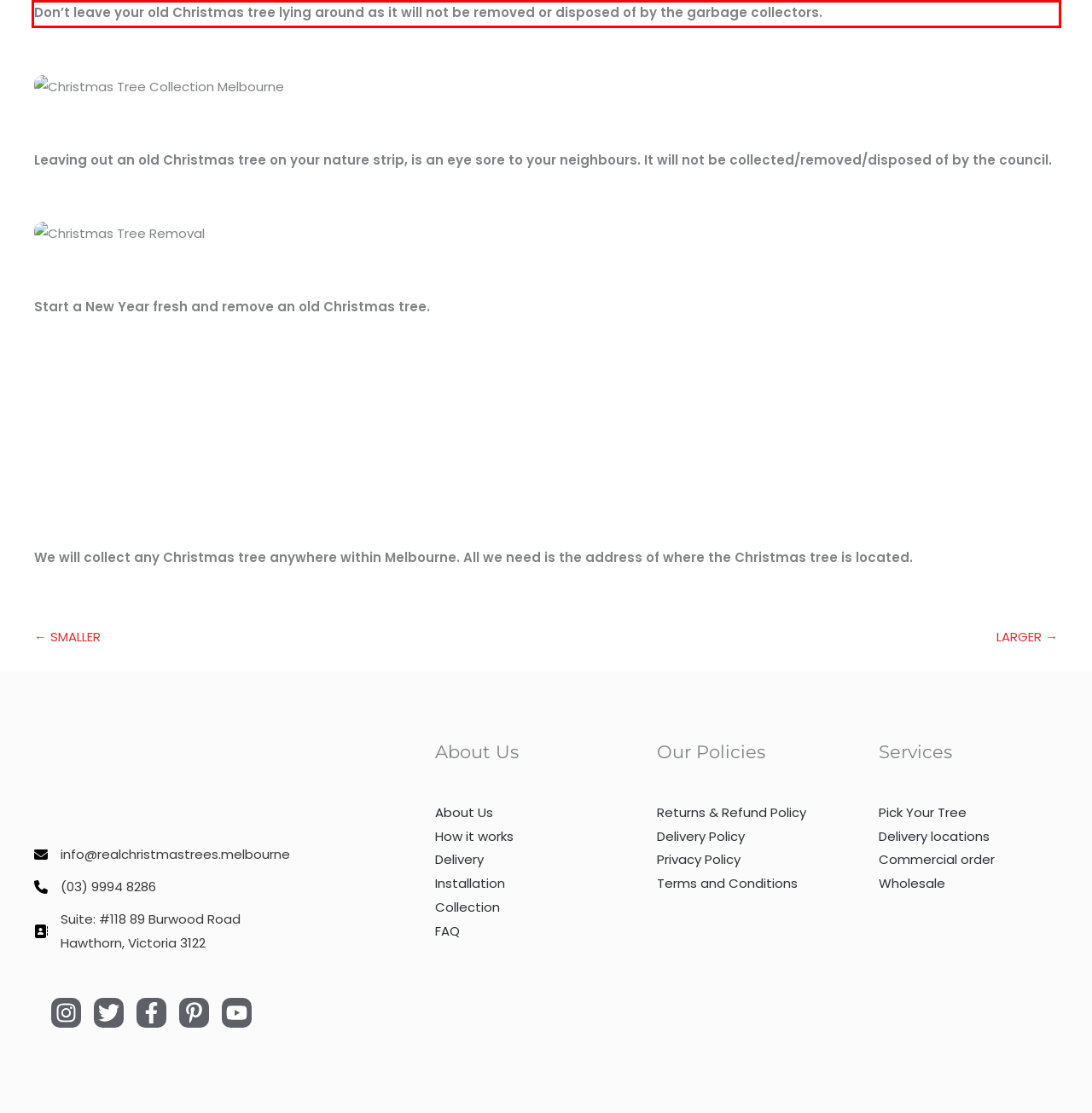Using the provided screenshot of a webpage, recognize the text inside the red rectangle bounding box by performing OCR.

Don’t leave your old Christmas tree lying around as it will not be removed or disposed of by the garbage collectors.